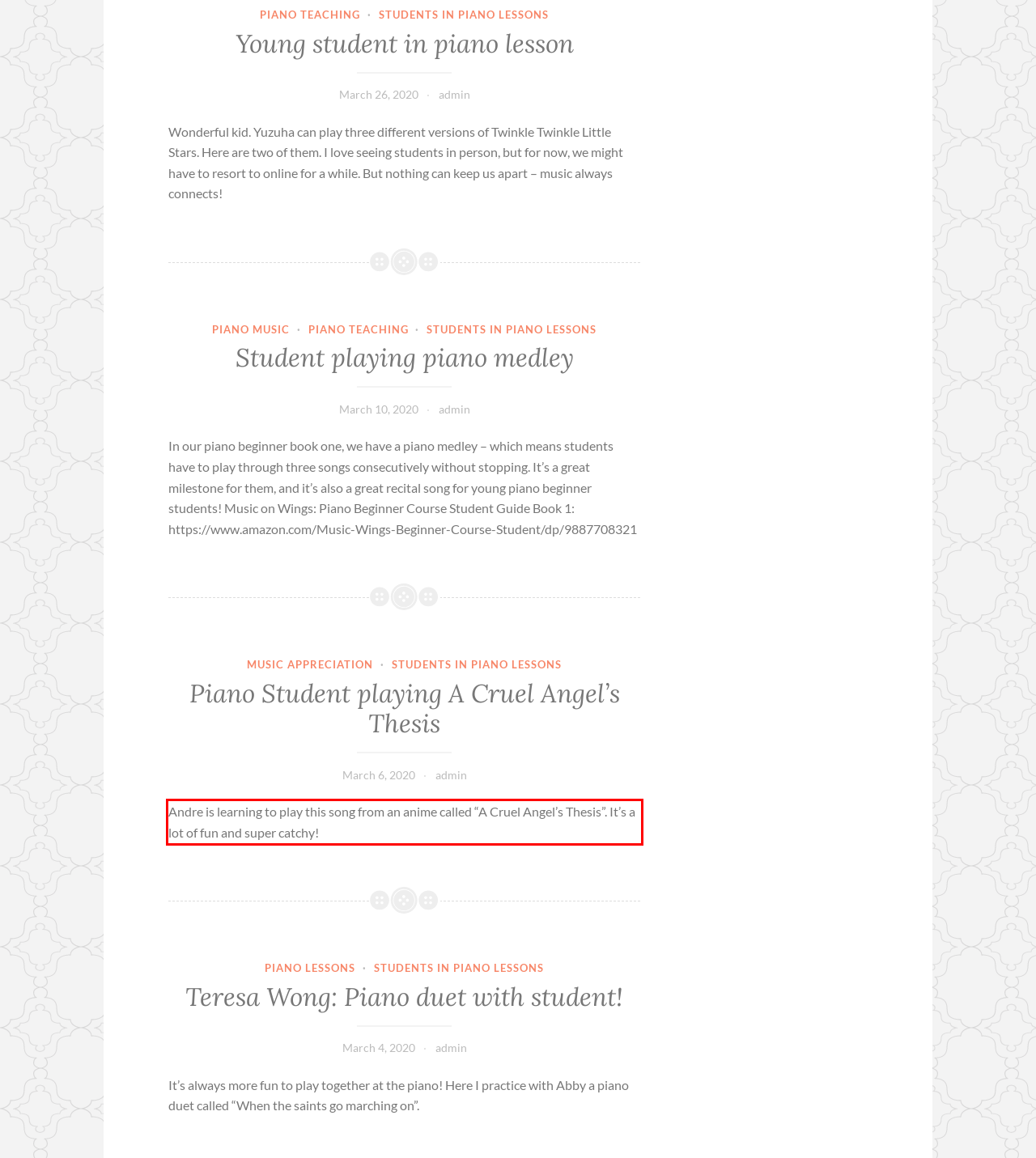Please perform OCR on the text content within the red bounding box that is highlighted in the provided webpage screenshot.

Andre is learning to play this song from an anime called “A Cruel Angel’s Thesis”. It’s a lot of fun and super catchy!